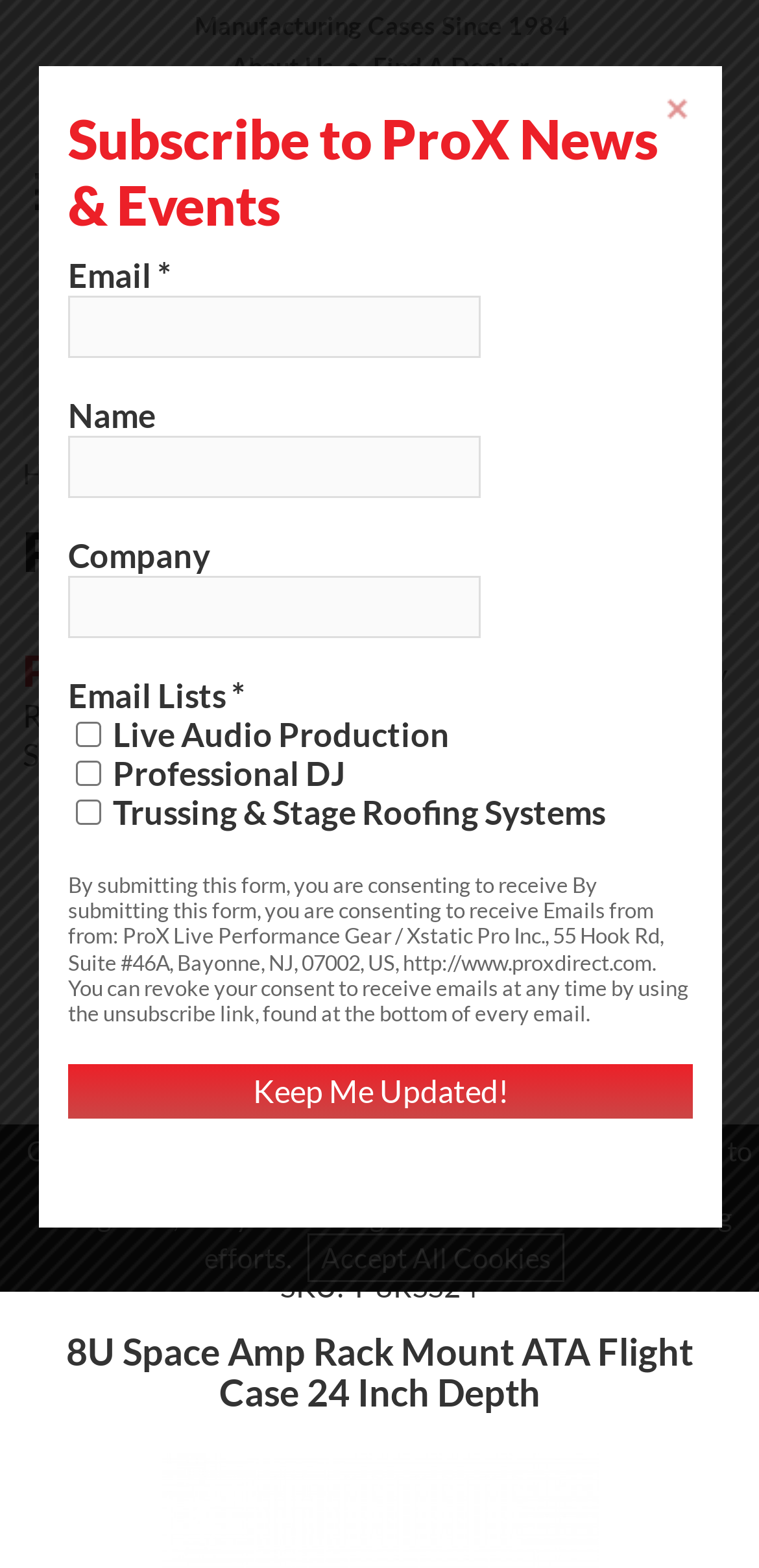Identify the bounding box coordinates of the clickable section necessary to follow the following instruction: "Search for a dealer". The coordinates should be presented as four float numbers from 0 to 1, i.e., [left, top, right, bottom].

[0.4, 0.162, 0.477, 0.202]